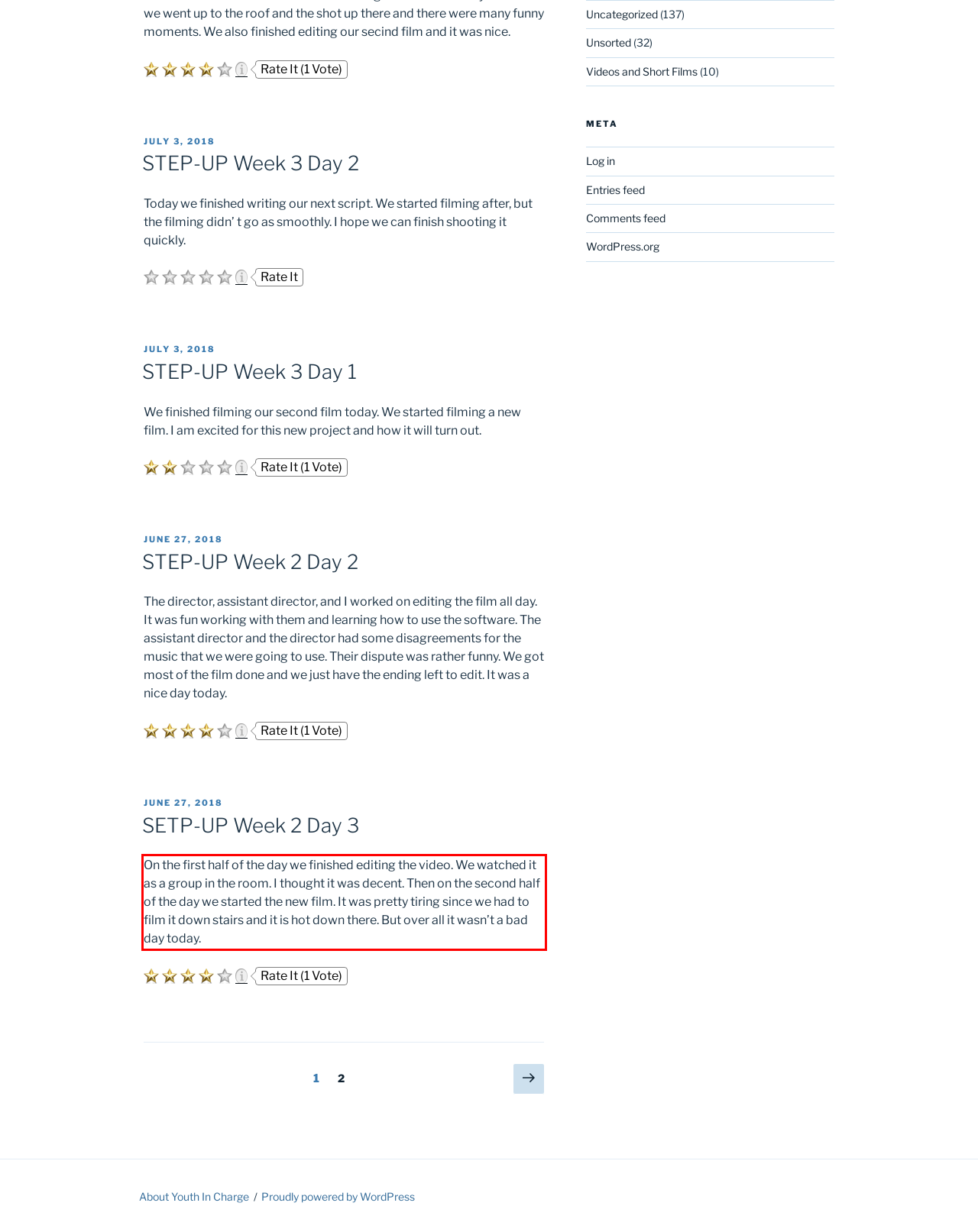You have a screenshot of a webpage with a red bounding box. Use OCR to generate the text contained within this red rectangle.

On the first half of the day we finished editing the video. We watched it as a group in the room. I thought it was decent. Then on the second half of the day we started the new film. It was pretty tiring since we had to film it down stairs and it is hot down there. But over all it wasn’t a bad day today.